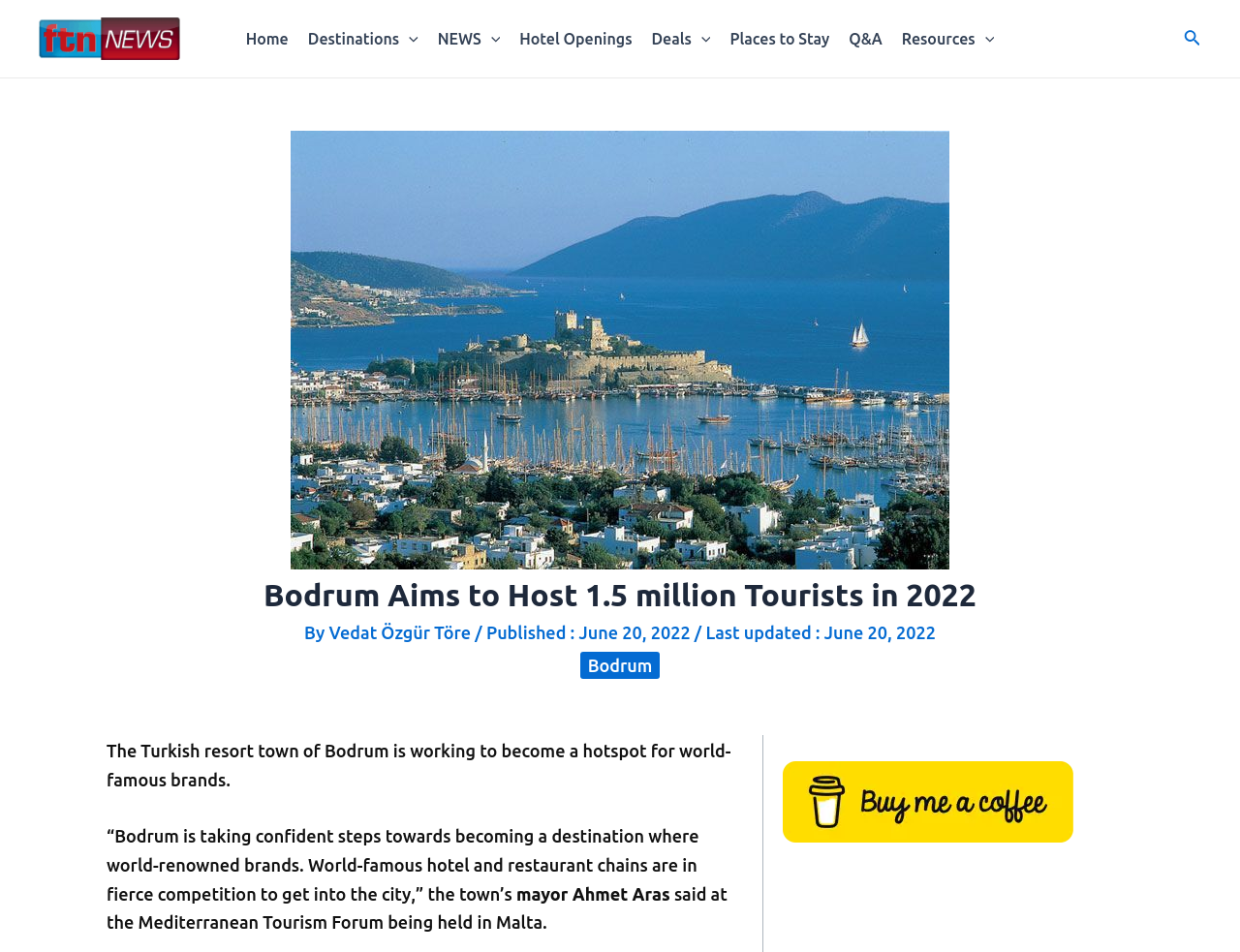Can you find the bounding box coordinates of the area I should click to execute the following instruction: "Open the Destinations menu"?

[0.24, 0.0, 0.345, 0.081]